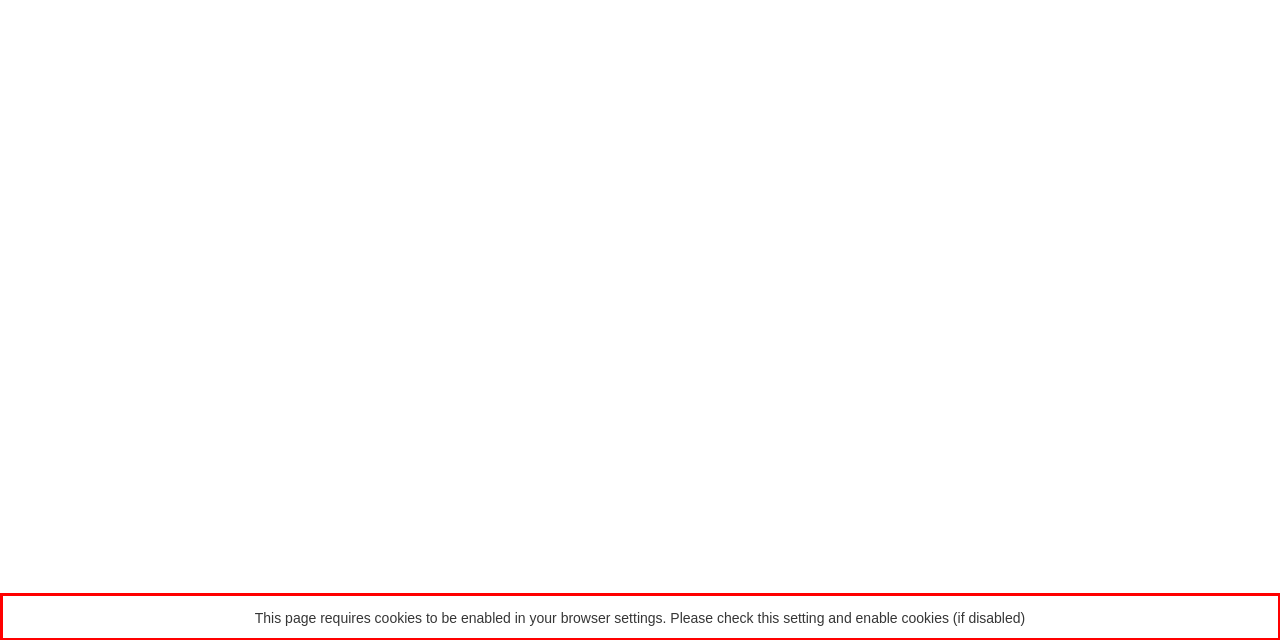You have a screenshot of a webpage with a UI element highlighted by a red bounding box. Use OCR to obtain the text within this highlighted area.

This page requires cookies to be enabled in your browser settings. Please check this setting and enable cookies (if disabled)